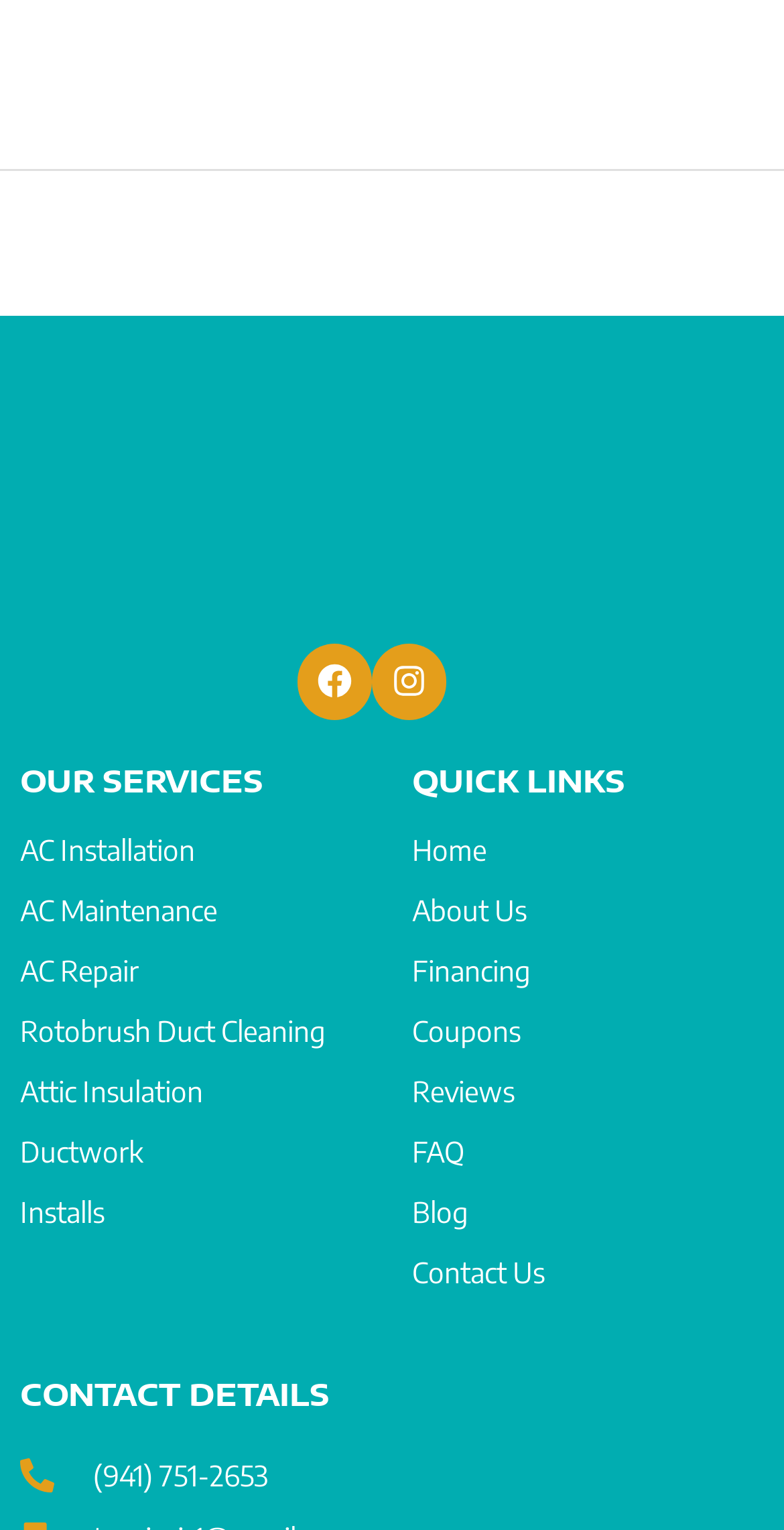Please determine the bounding box coordinates of the area that needs to be clicked to complete this task: 'Visit Facebook page'. The coordinates must be four float numbers between 0 and 1, formatted as [left, top, right, bottom].

[0.378, 0.421, 0.474, 0.47]